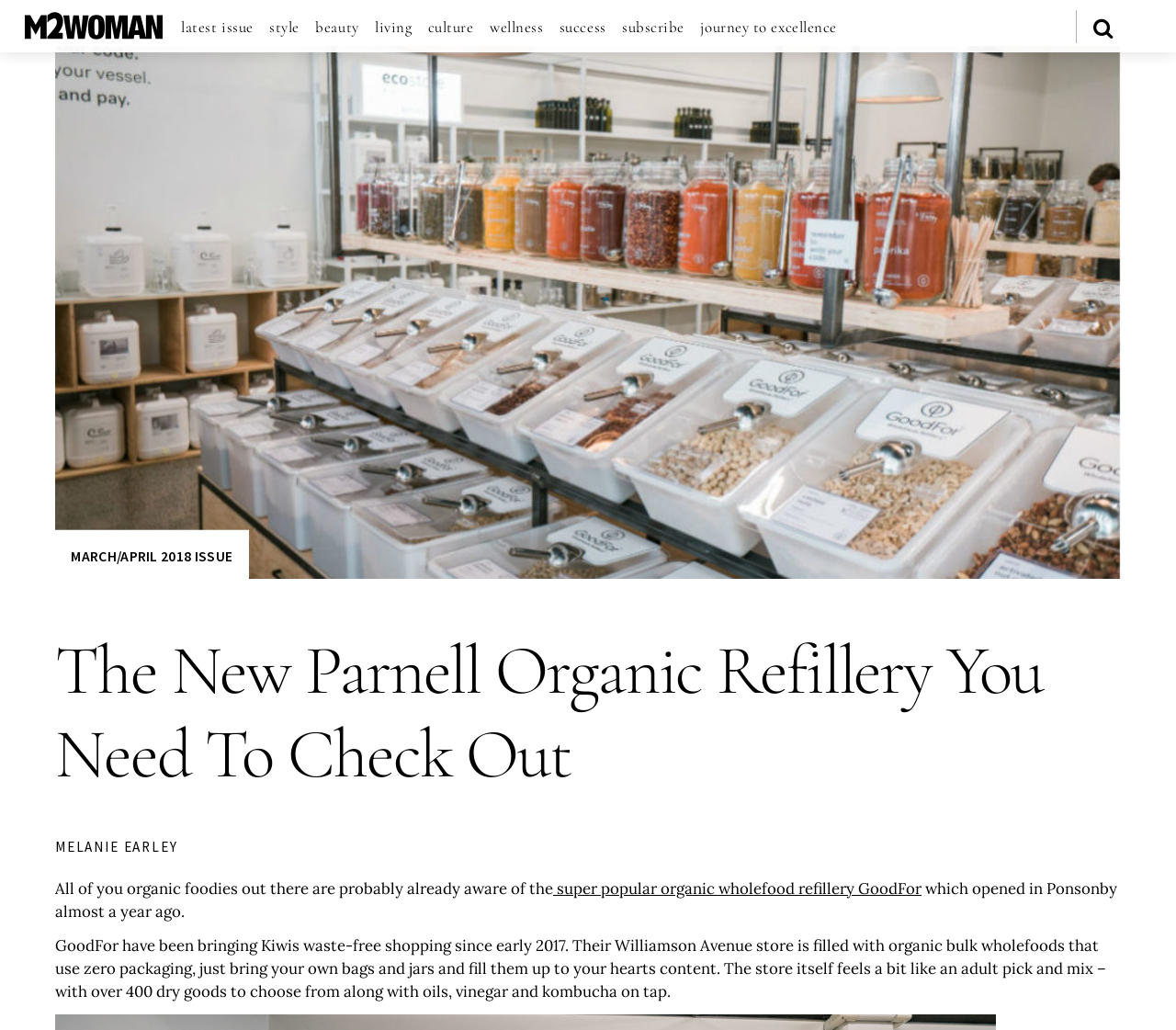Show the bounding box coordinates of the element that should be clicked to complete the task: "visit M2woman homepage".

[0.021, 0.013, 0.138, 0.044]